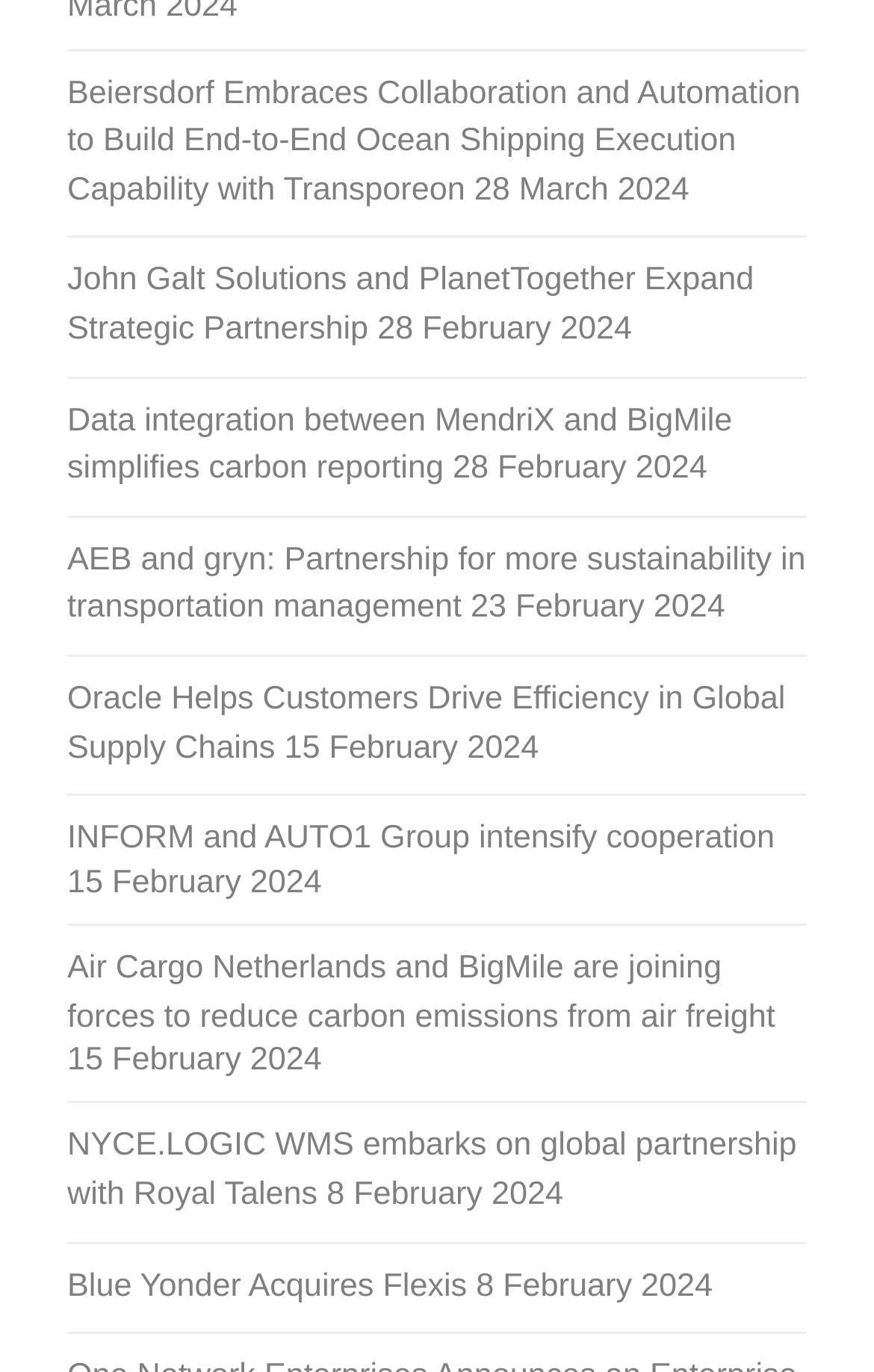Please identify the bounding box coordinates of the area I need to click to accomplish the following instruction: "Access list archive".

None